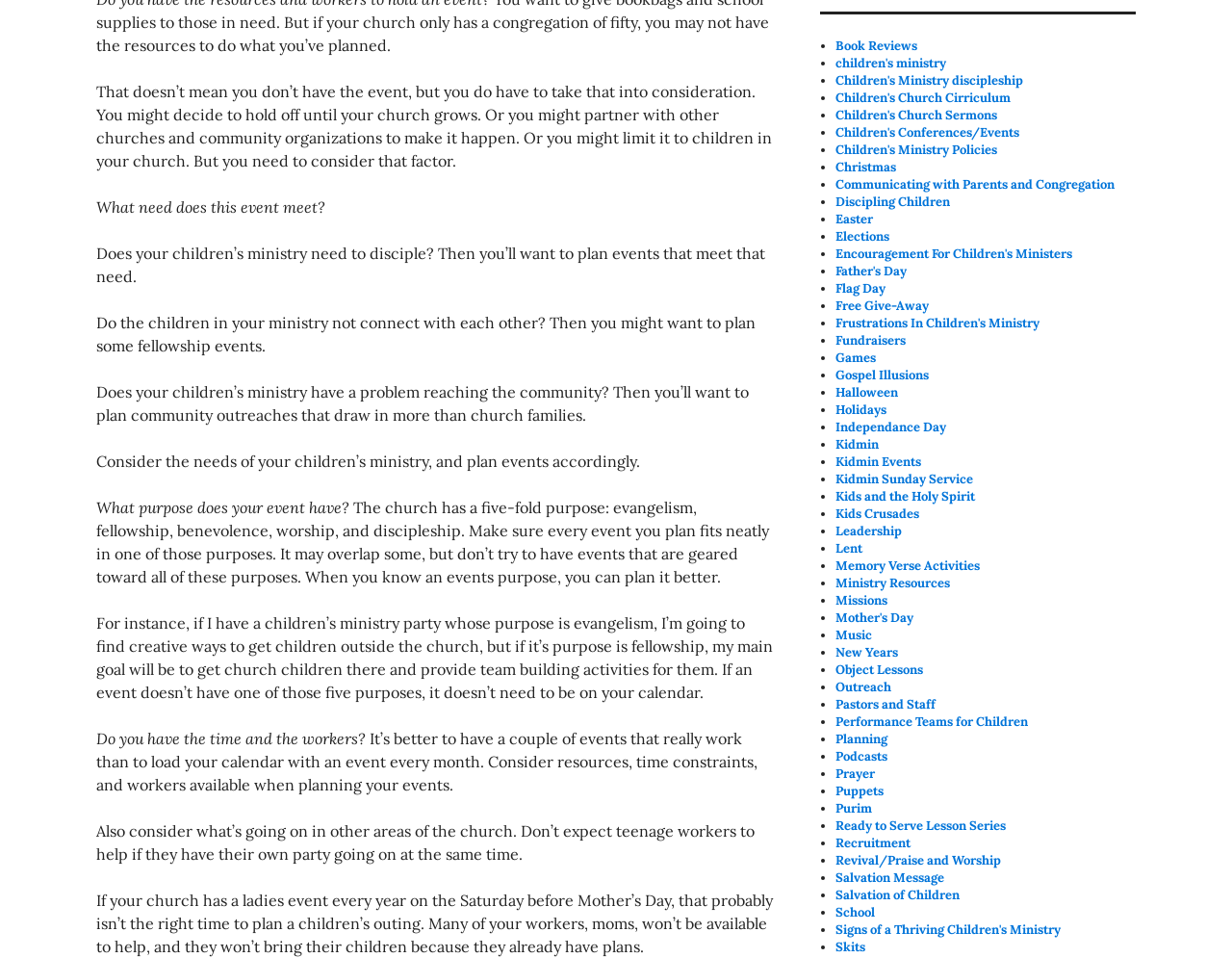Give a concise answer using one word or a phrase to the following question:
How many links are there in the webpage?

More than 30